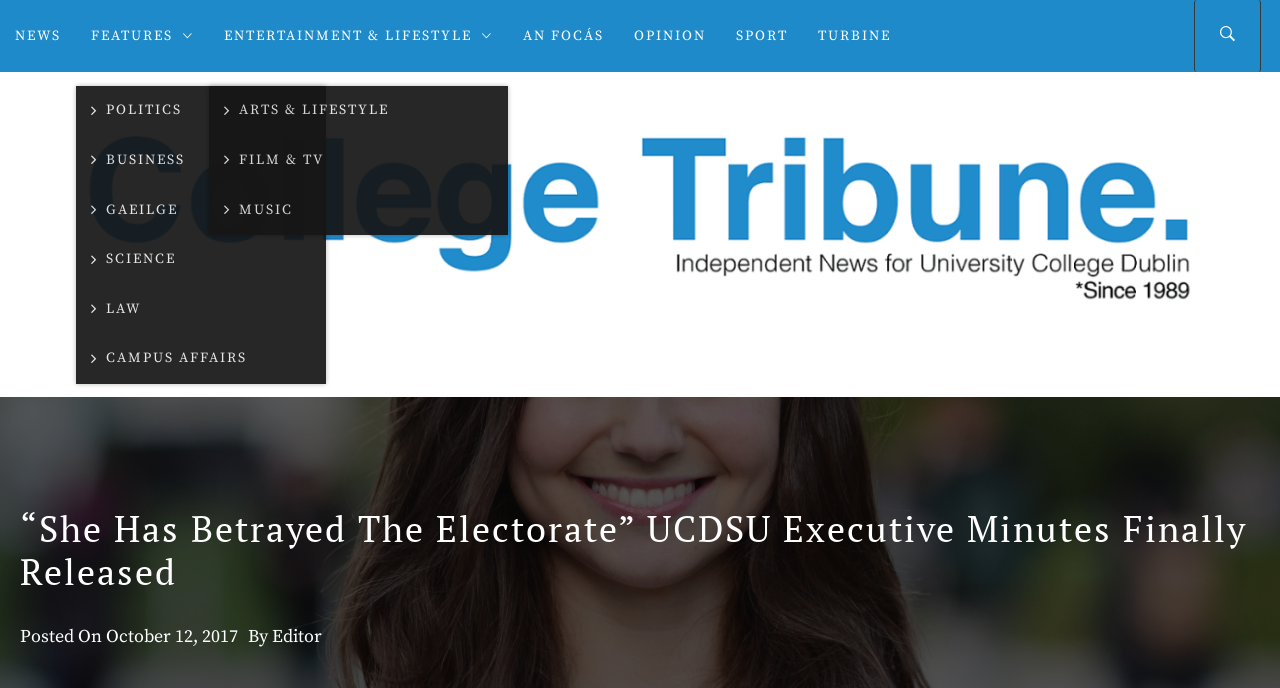What is the search function for?
Analyze the screenshot and provide a detailed answer to the question.

I found a search button at the top-right corner of the webpage with the text 'Search'. This suggests that the search function is intended for users to search the website for specific content.